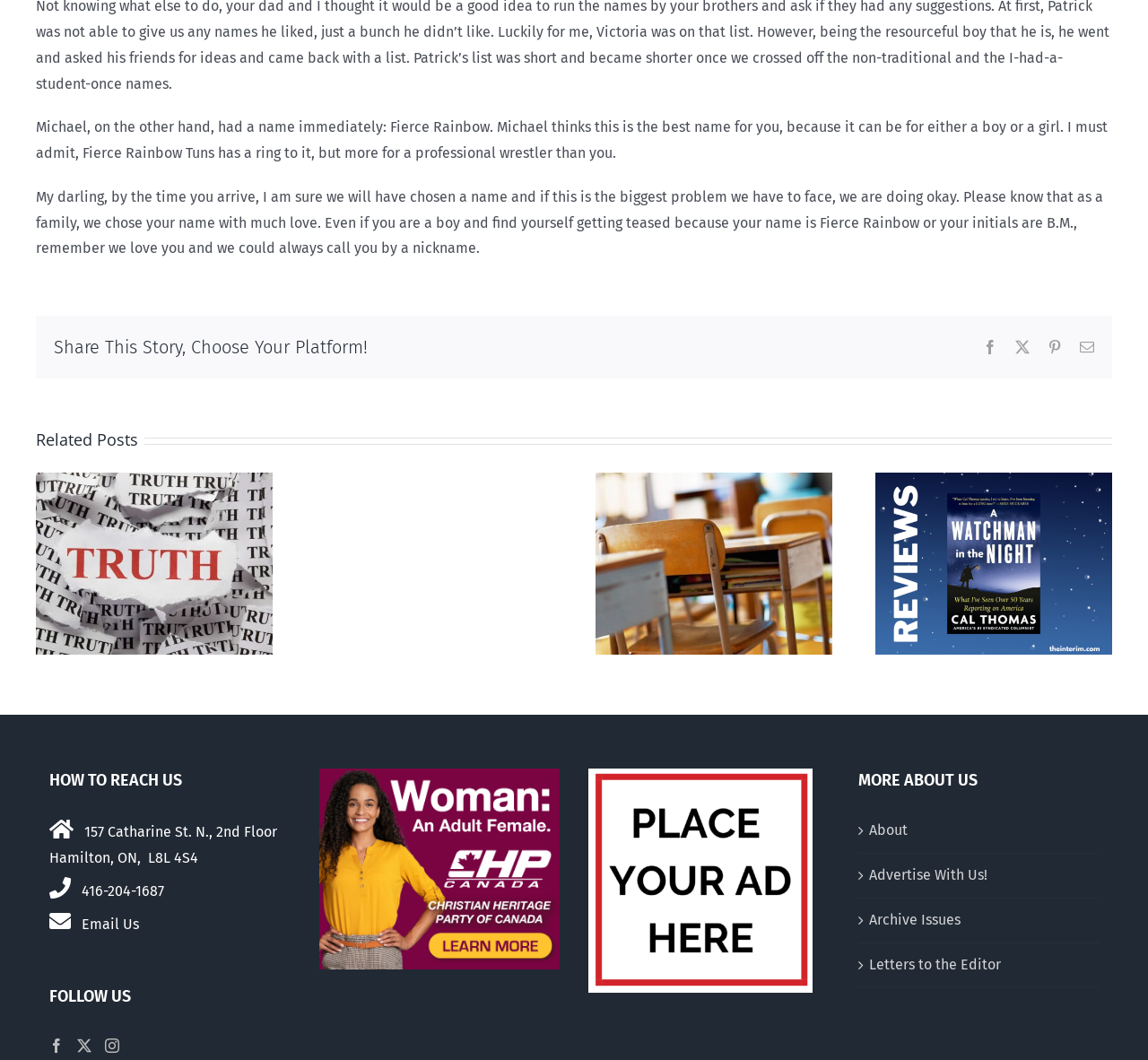Find the bounding box coordinates of the element I should click to carry out the following instruction: "Visit the previous post".

None